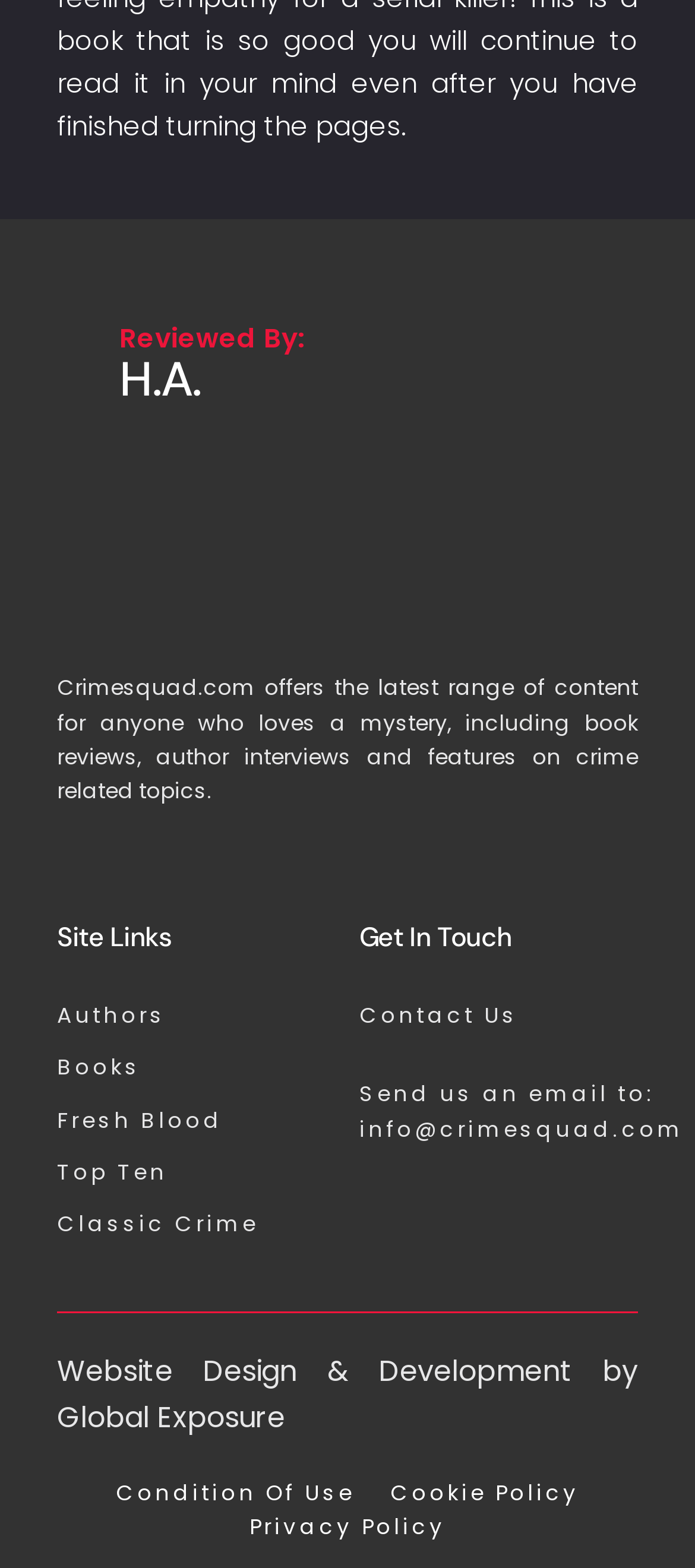Please identify the bounding box coordinates of the clickable element to fulfill the following instruction: "Click on 'Classic Crime'". The coordinates should be four float numbers between 0 and 1, i.e., [left, top, right, bottom].

[0.082, 0.769, 0.483, 0.791]